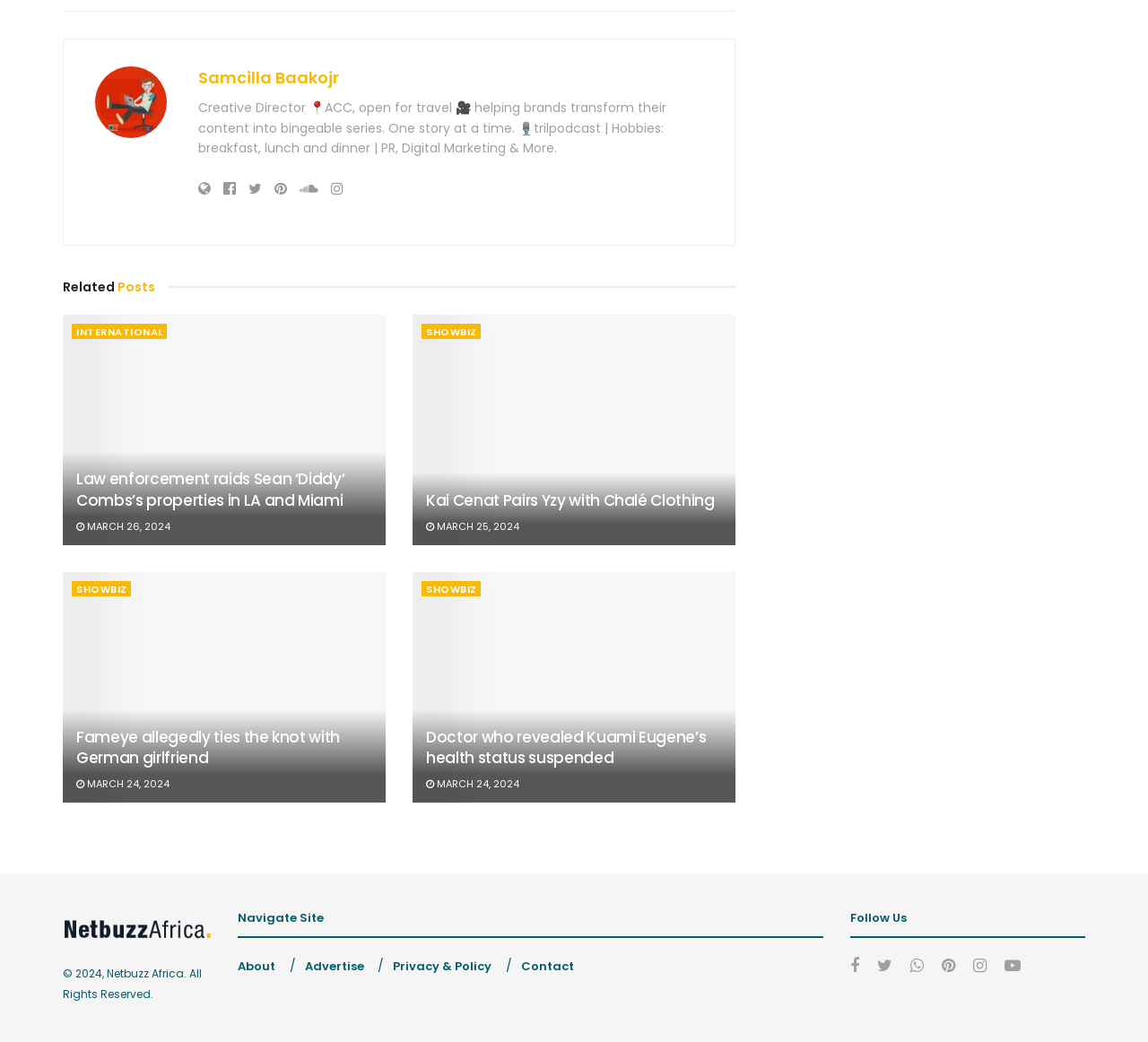Find the UI element described as: "Contact" and predict its bounding box coordinates. Ensure the coordinates are four float numbers between 0 and 1, [left, top, right, bottom].

[0.454, 0.919, 0.5, 0.936]